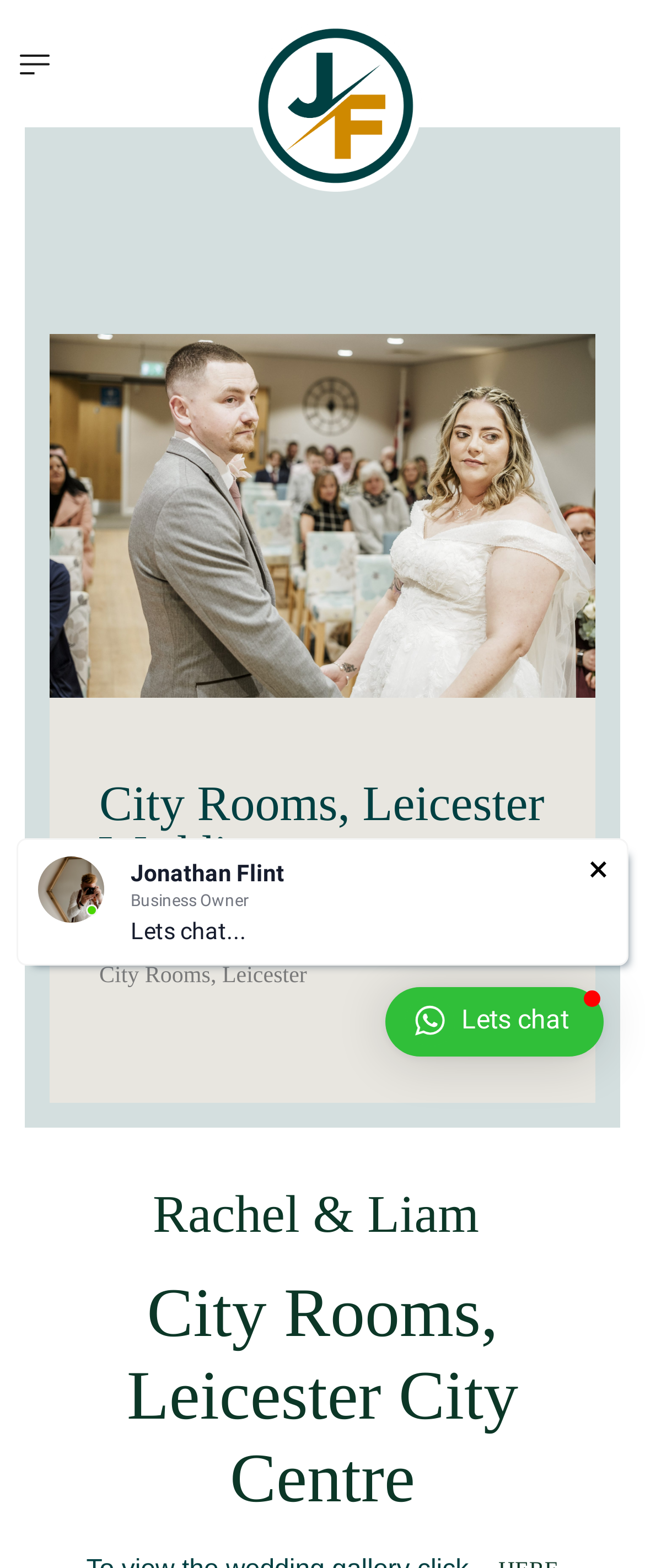Identify the webpage's primary heading and generate its text.

City Rooms, Leicester Wedding